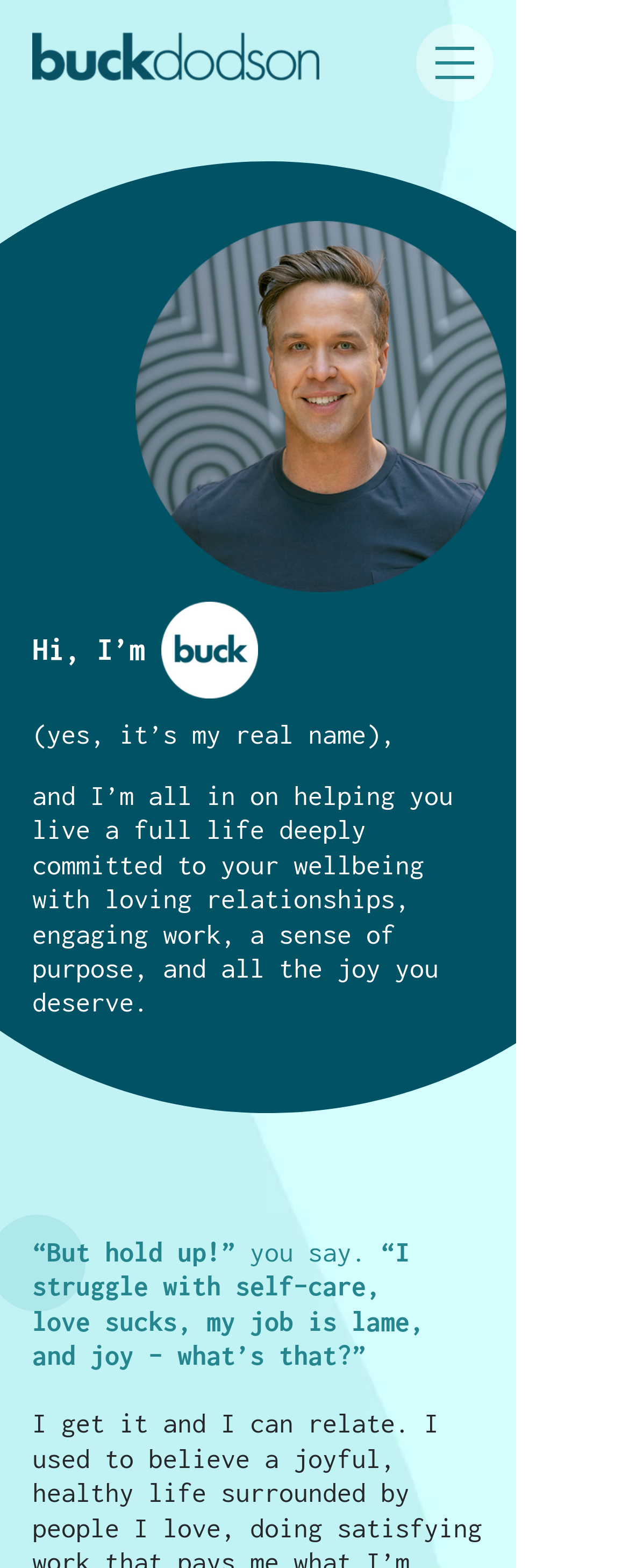Provide the bounding box coordinates of the HTML element this sentence describes: "Asbestos.Net". The bounding box coordinates consist of four float numbers between 0 and 1, i.e., [left, top, right, bottom].

None